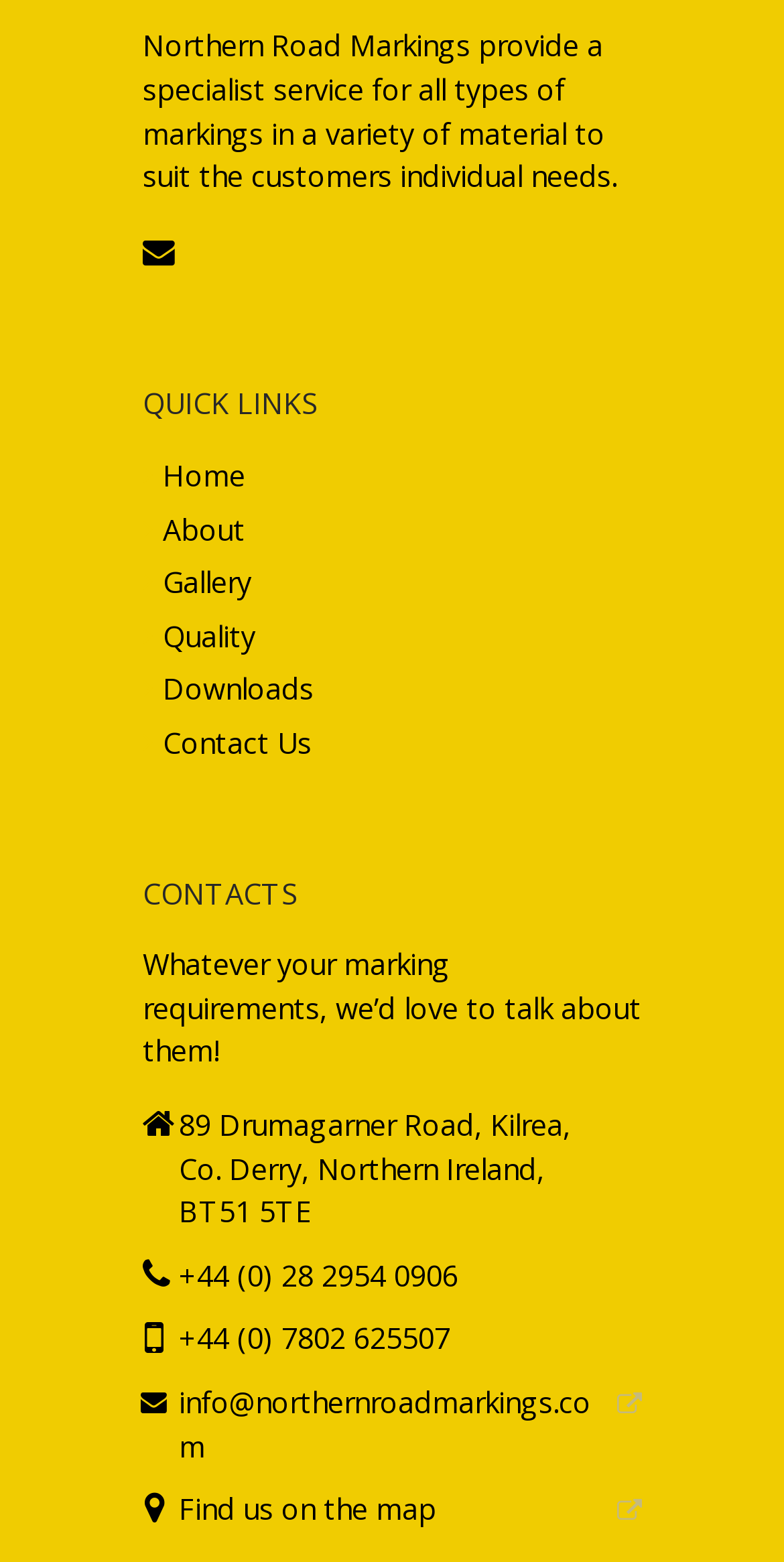Determine the bounding box coordinates for the UI element matching this description: "Home".

[0.208, 0.292, 0.313, 0.317]